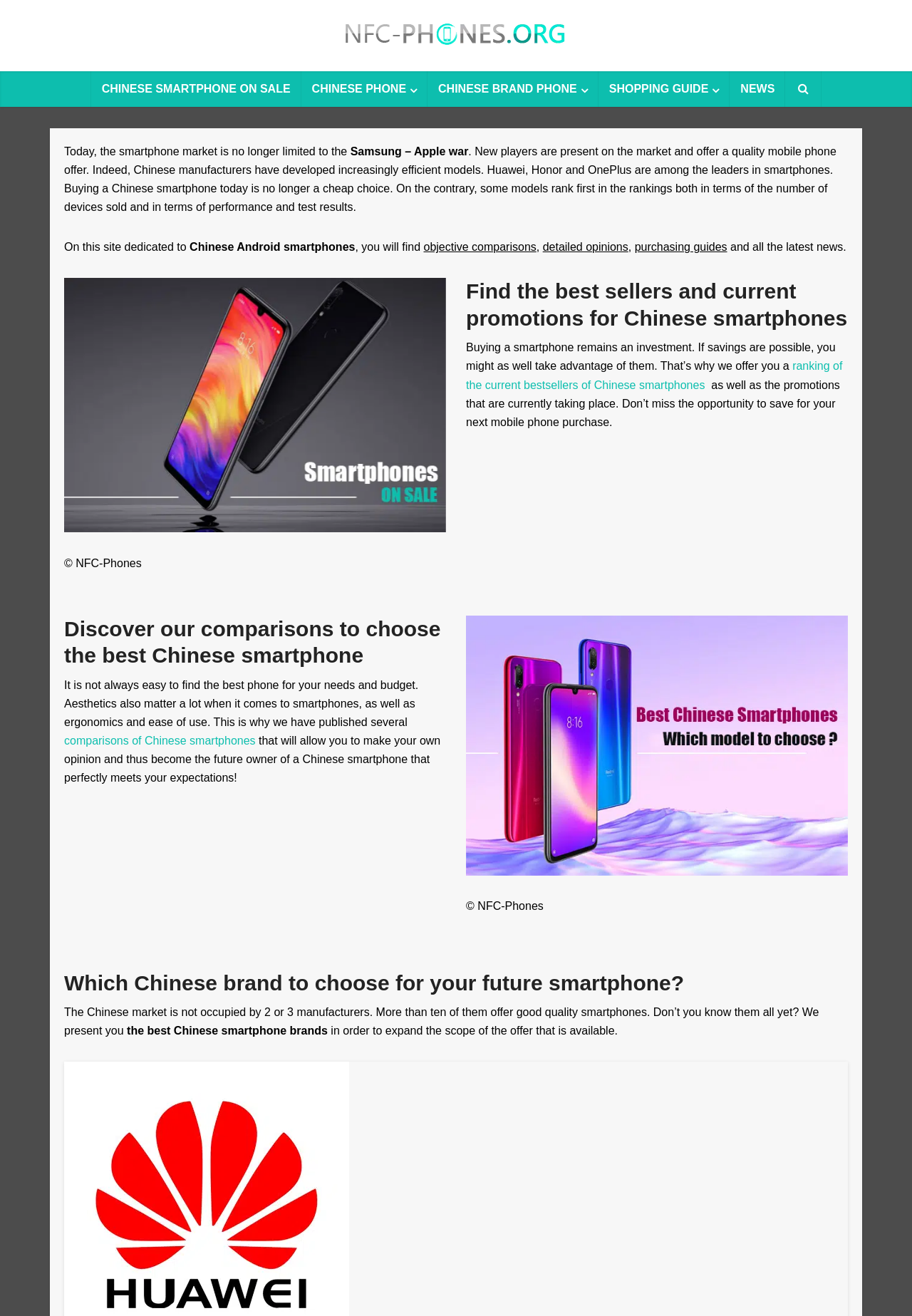Please determine the bounding box coordinates, formatted as (top-left x, top-left y, bottom-right x, bottom-right y), with all values as floating point numbers between 0 and 1. Identify the bounding box of the region described as: News

[0.8, 0.054, 0.861, 0.081]